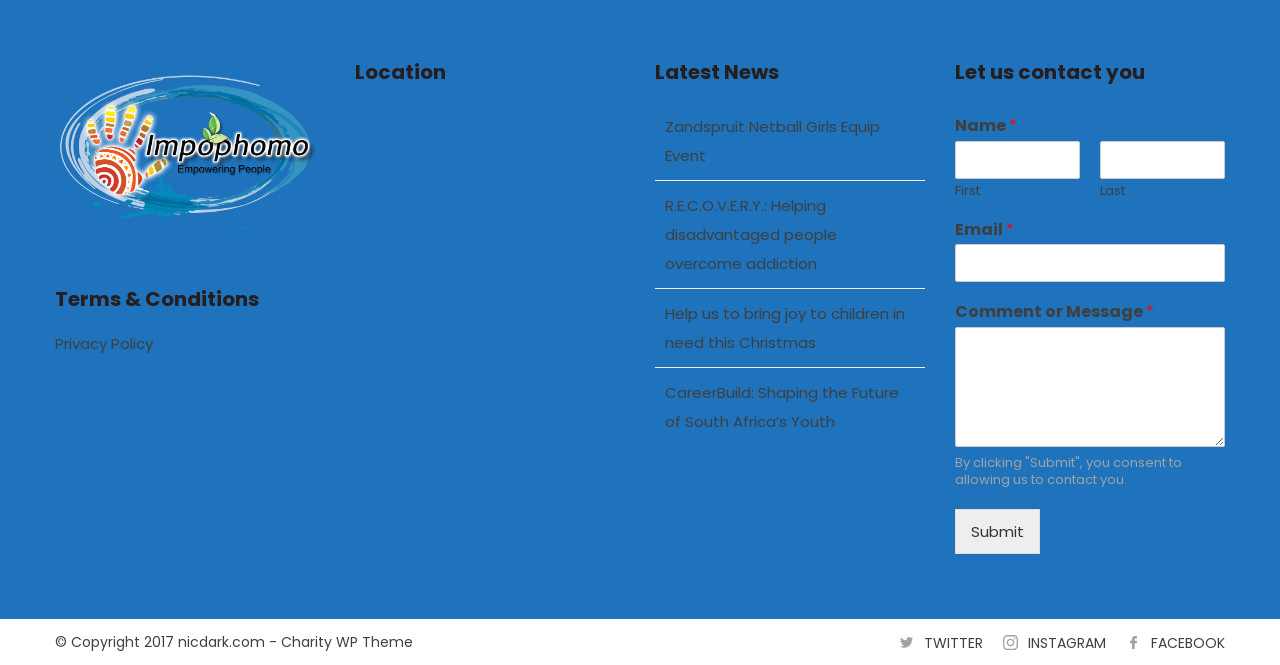Determine the bounding box coordinates for the area that needs to be clicked to fulfill this task: "Click the 'FACEBOOK' link". The coordinates must be given as four float numbers between 0 and 1, i.e., [left, top, right, bottom].

[0.899, 0.951, 0.957, 0.981]